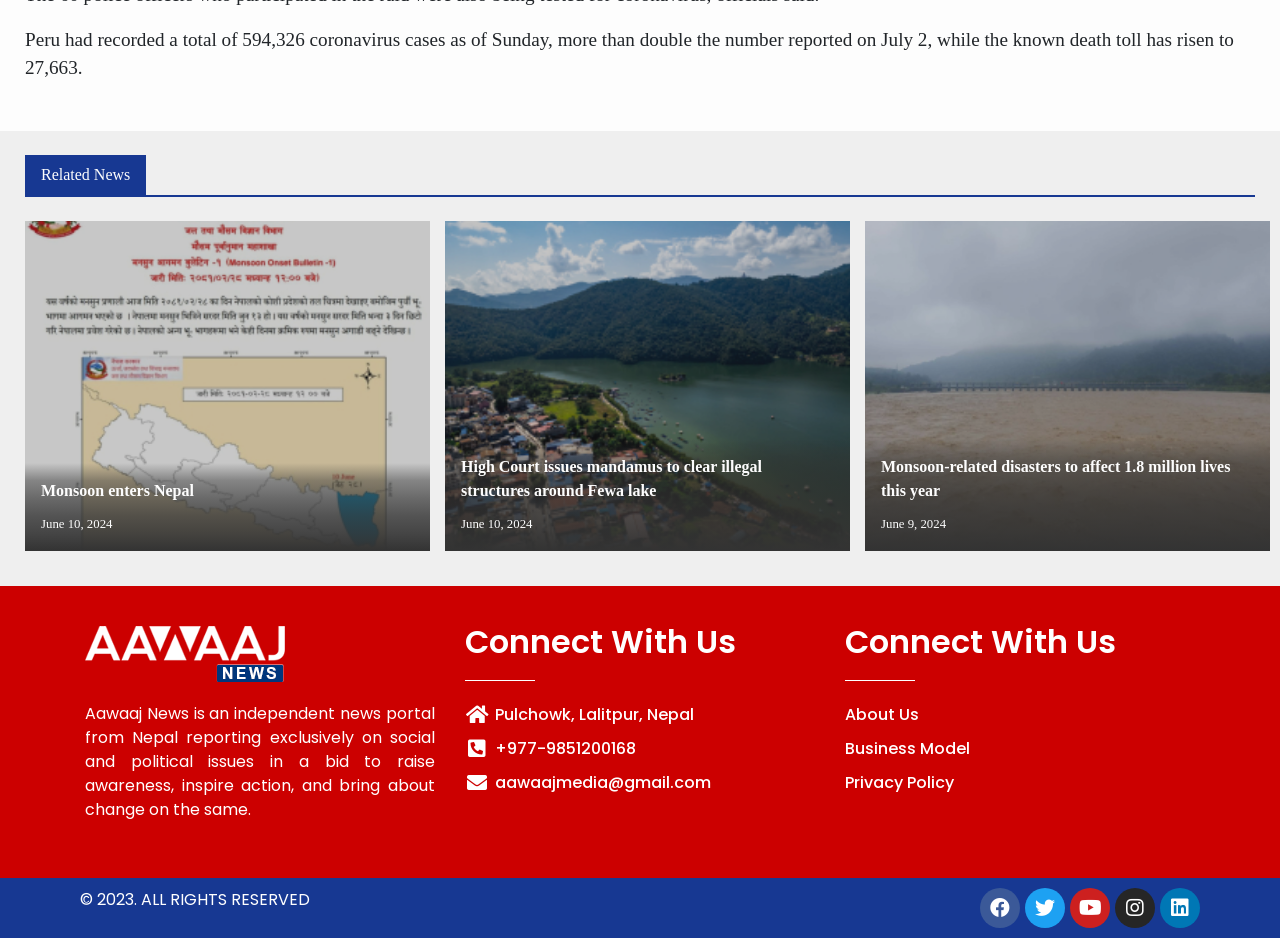Can you provide the bounding box coordinates for the element that should be clicked to implement the instruction: "Read about the law firm's philosophy"?

None